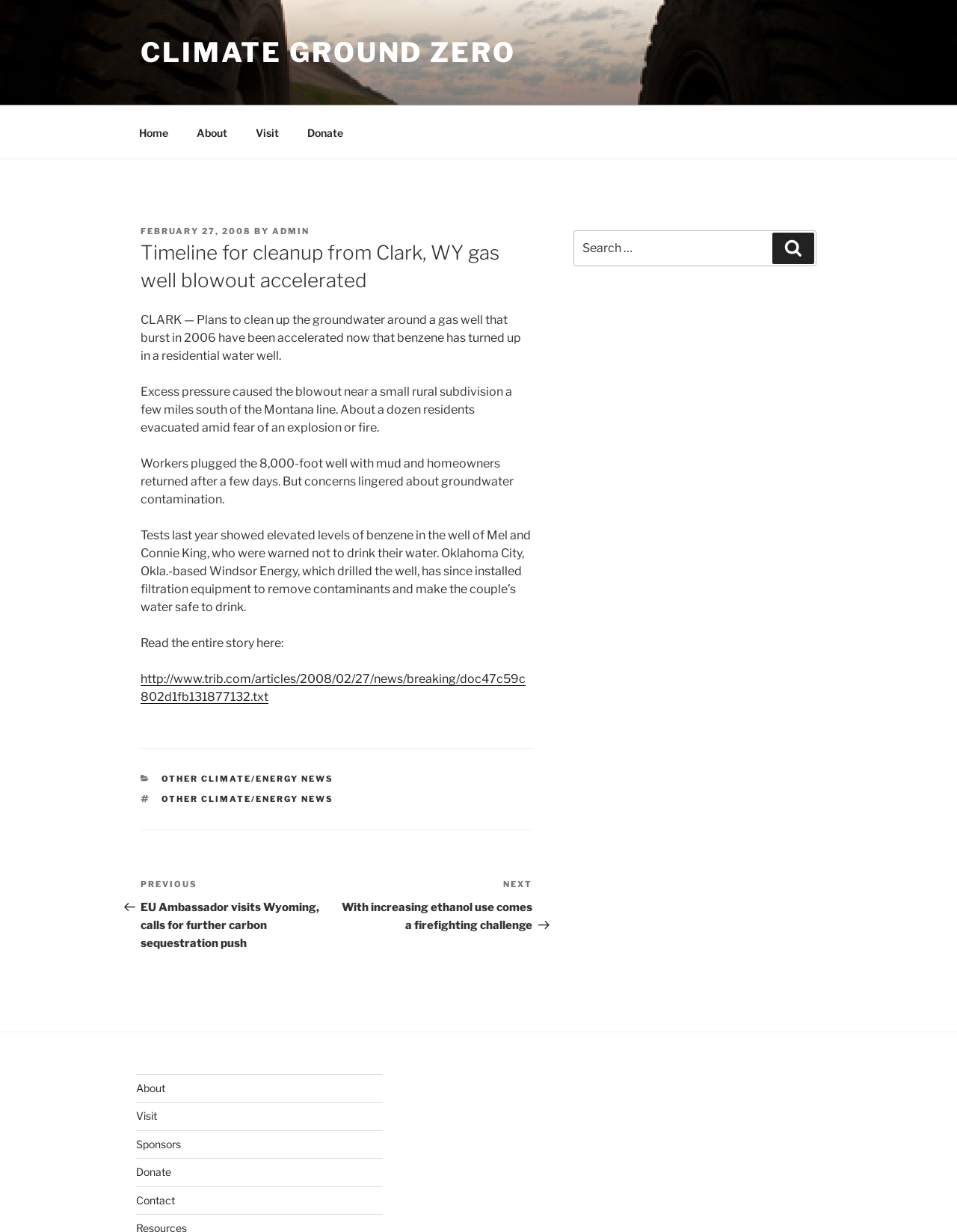Locate the bounding box coordinates of the element that should be clicked to execute the following instruction: "Click on the 'Home' link".

[0.131, 0.093, 0.189, 0.122]